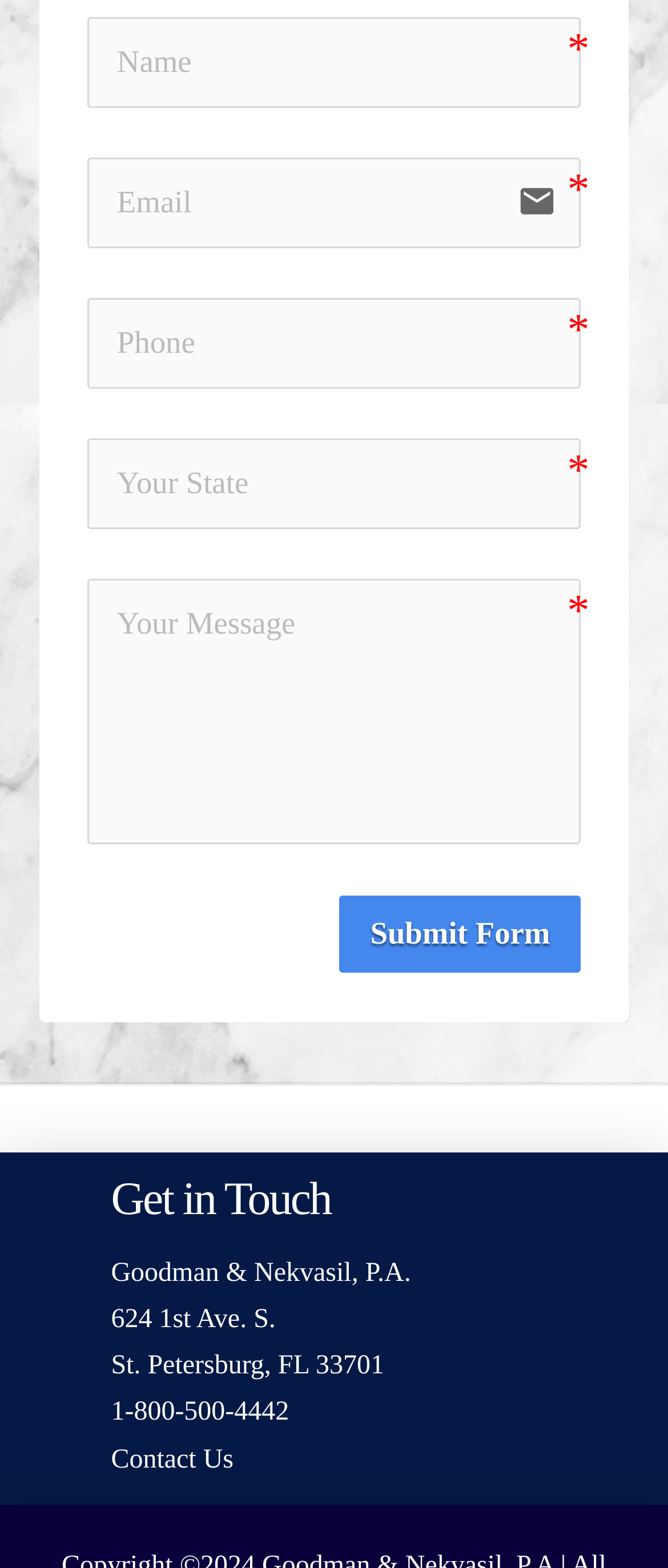Identify the bounding box coordinates for the UI element described by the following text: "parent_node: email name="field2" placeholder="Email"". Provide the coordinates as four float numbers between 0 and 1, in the format [left, top, right, bottom].

[0.13, 0.1, 0.87, 0.158]